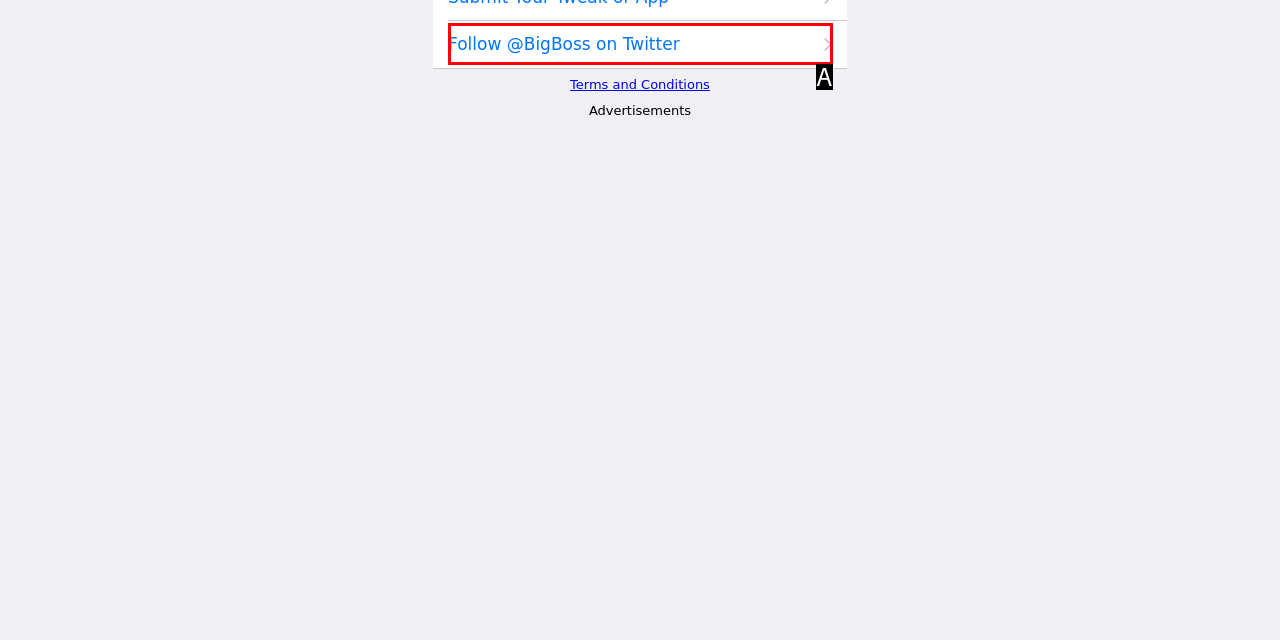Given the description: Tarsal Tunnel Syndrome, select the HTML element that matches it best. Reply with the letter of the chosen option directly.

None